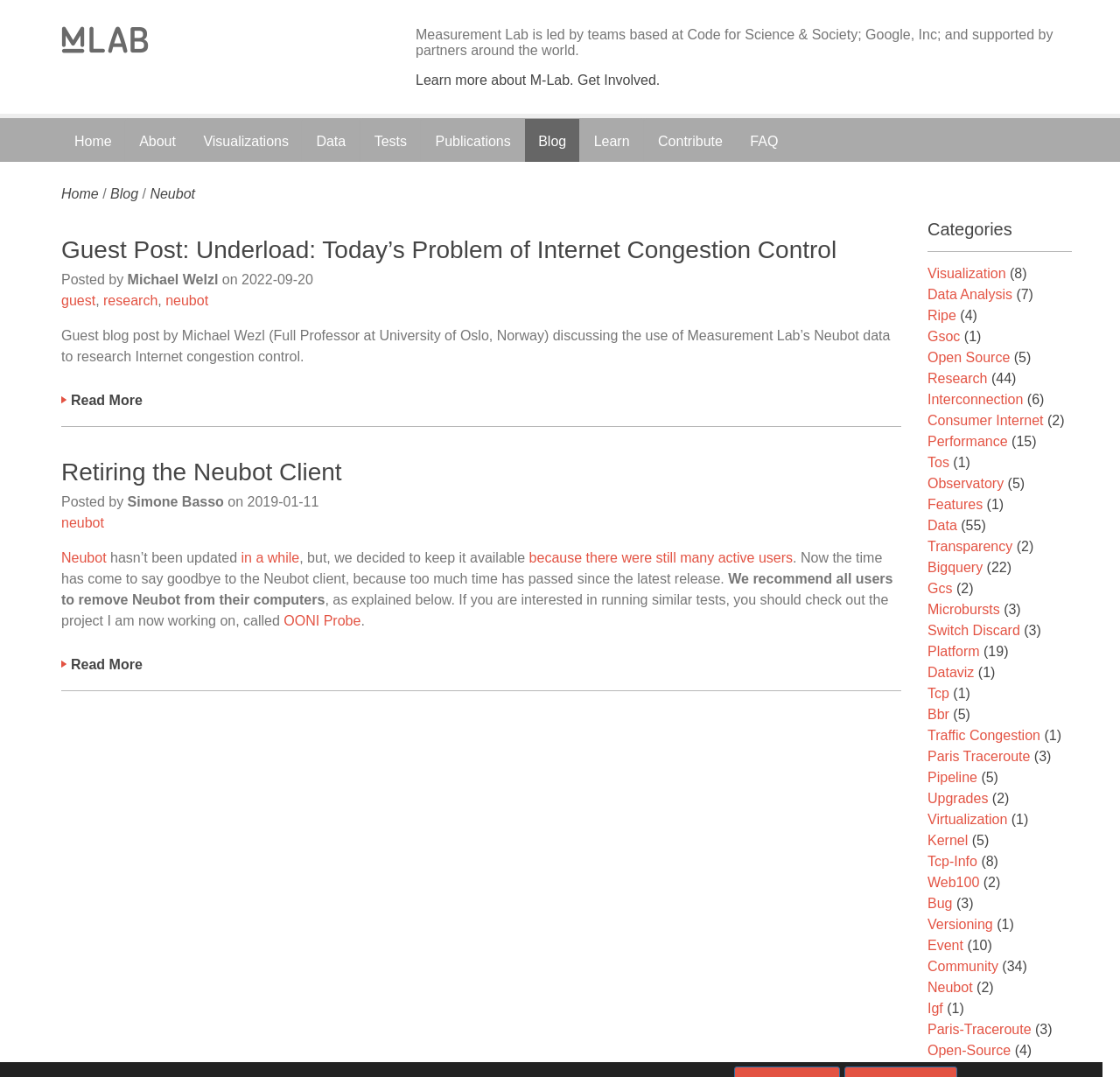Identify the bounding box coordinates of the element that should be clicked to fulfill this task: "Go to Home". The coordinates should be provided as four float numbers between 0 and 1, i.e., [left, top, right, bottom].

[0.055, 0.11, 0.111, 0.153]